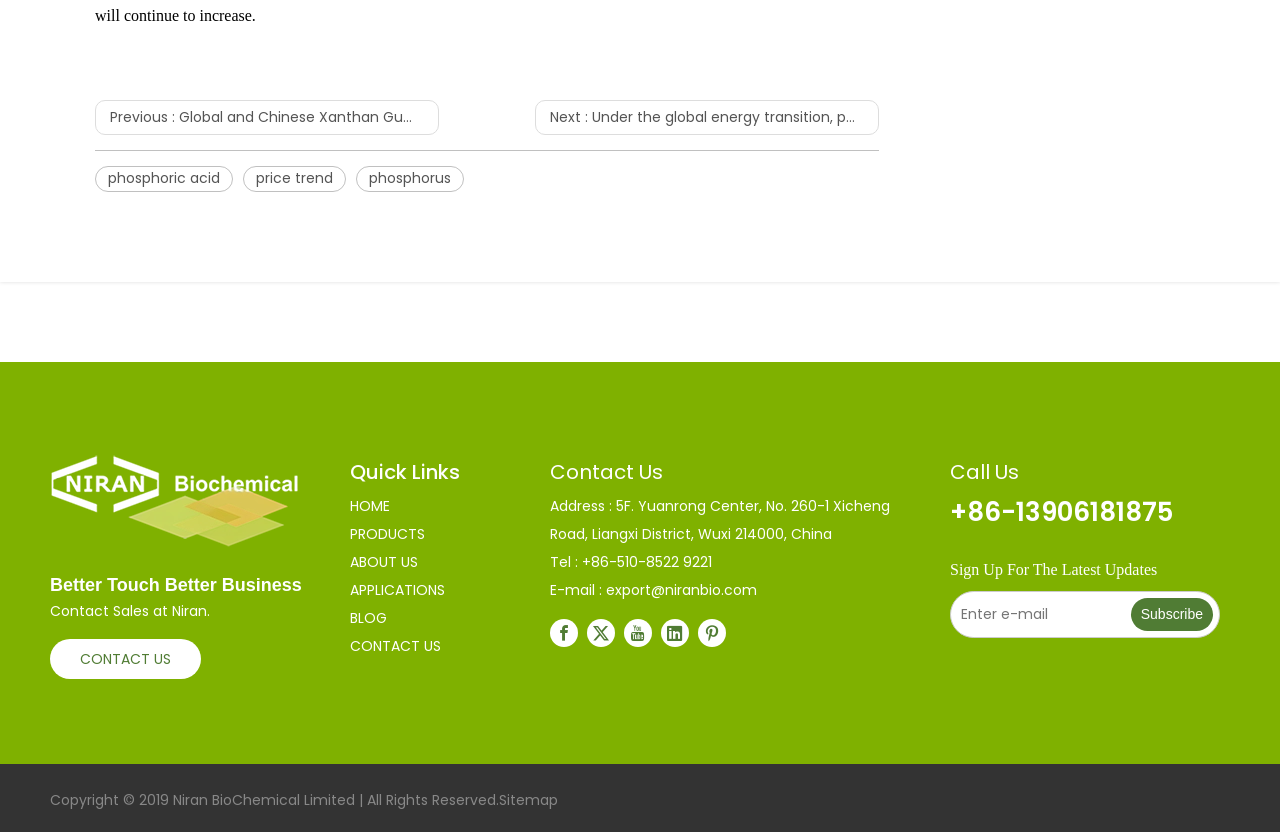Locate the coordinates of the bounding box for the clickable region that fulfills this instruction: "Click on the 'CONTACT US' button".

[0.039, 0.768, 0.157, 0.816]